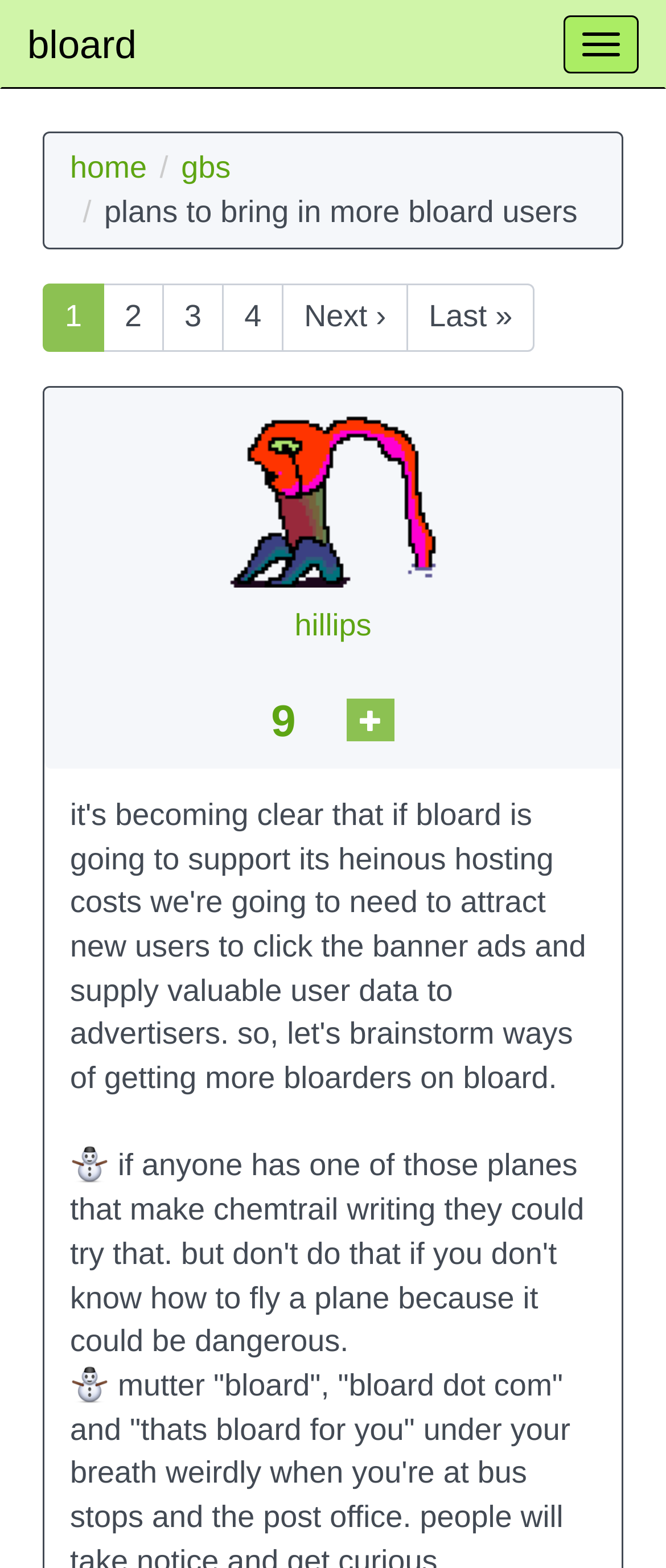Find the bounding box of the element with the following description: "Last »". The coordinates must be four float numbers between 0 and 1, formatted as [left, top, right, bottom].

[0.61, 0.181, 0.803, 0.225]